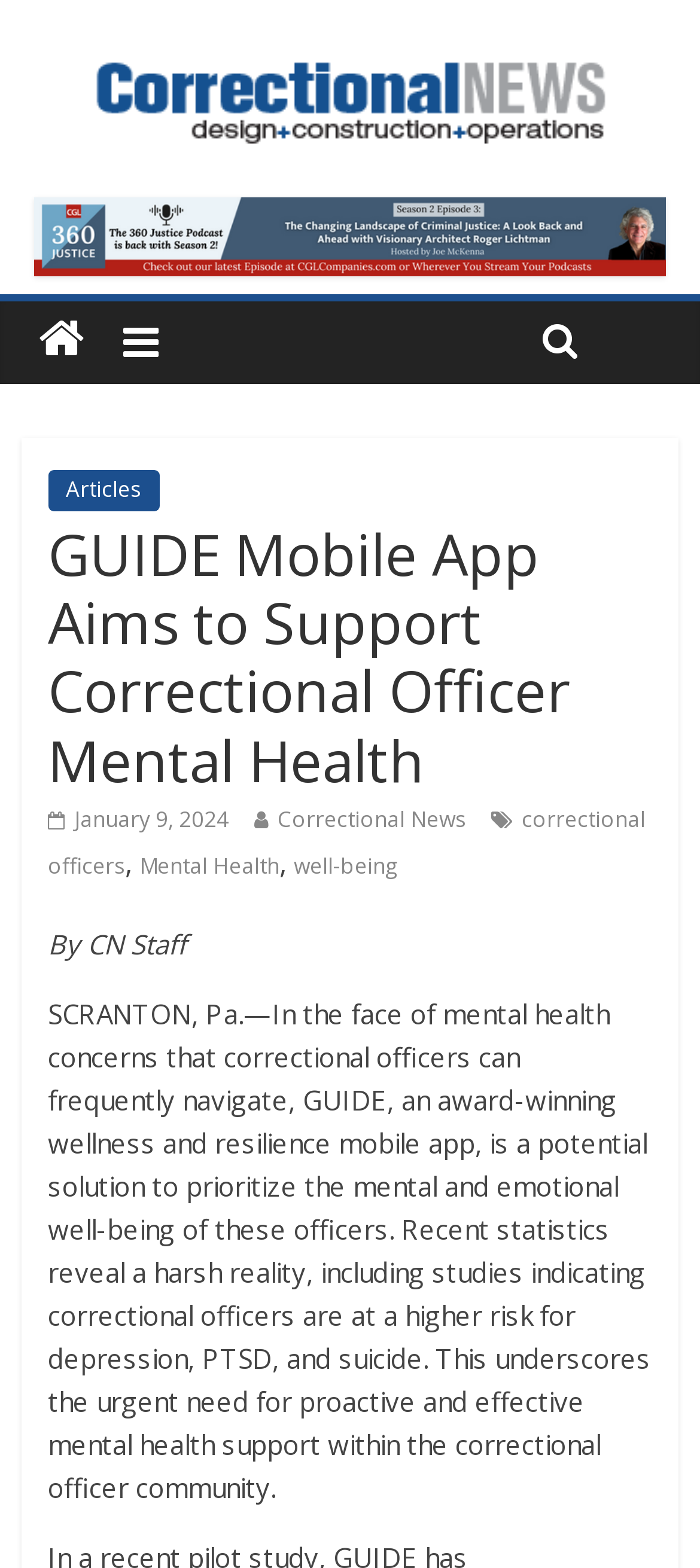Summarize the webpage with intricate details.

The webpage appears to be an article from Correctional News, with the title "GUIDE Mobile App Aims to Support Correctional Officer Mental Health" prominently displayed at the top. Below the title, there is a section with a link to "Articles" and a small icon. 

To the left of the title, there is a logo of Correctional News, which is also a link. Above the logo, there is a small icon and a link with a caret symbol. 

The article's content starts with a date, "January 9, 2024", and is followed by a series of links to related topics, including "Correctional News", "correctional officers", "Mental Health", and "well-being". 

The main text of the article is a lengthy paragraph that discusses the mental health concerns faced by correctional officers and how the GUIDE mobile app can provide a solution. The text is written by CN Staff and is located at the bottom of the page.